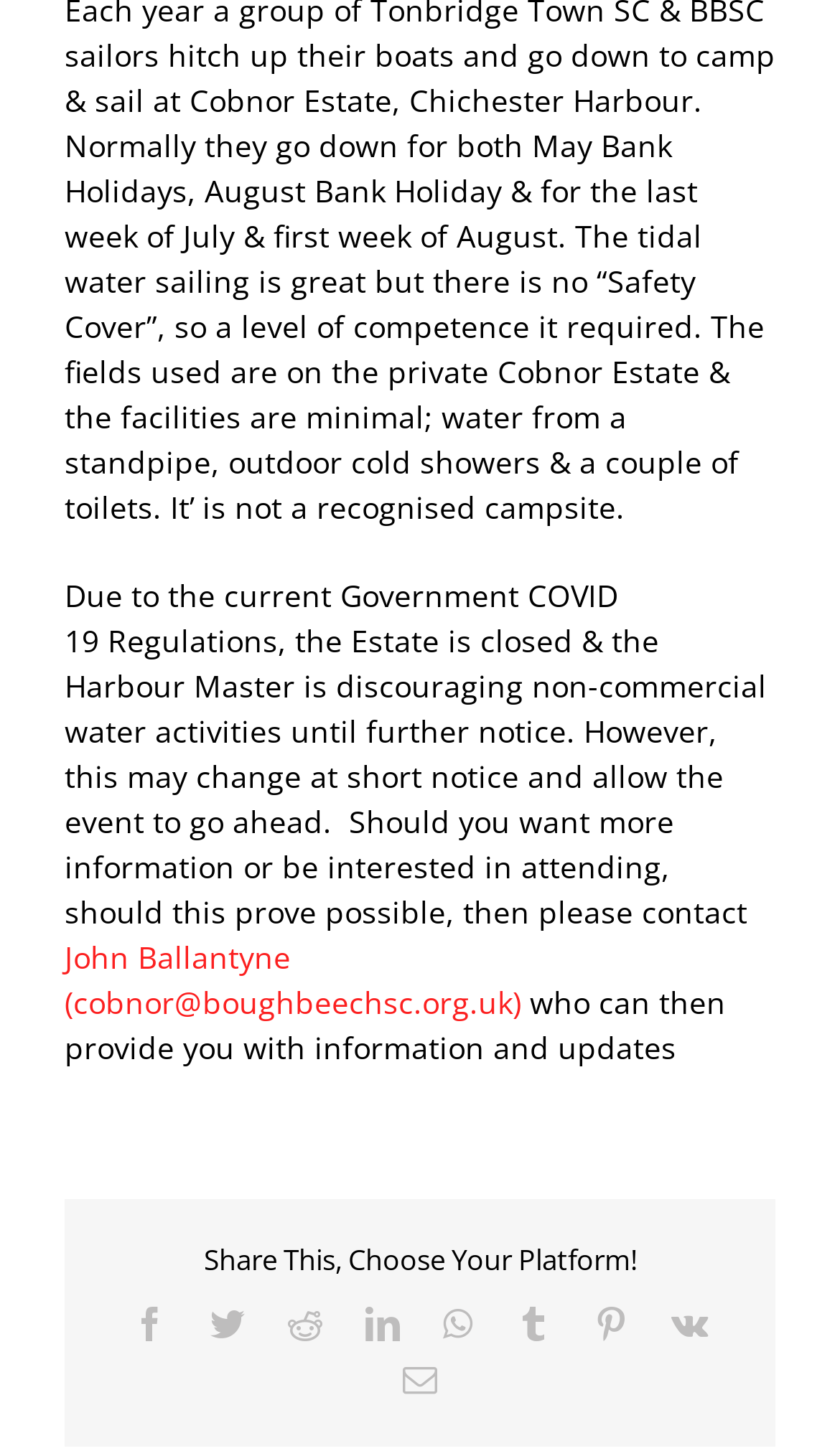What is the purpose of the 'Share This, Choose Your Platform!' section?
Ensure your answer is thorough and detailed.

The purpose of the 'Share This, Choose Your Platform!' section can be inferred by reading the heading element and observing the presence of link elements with social media icons. This section is intended to allow users to share content on various social media platforms.